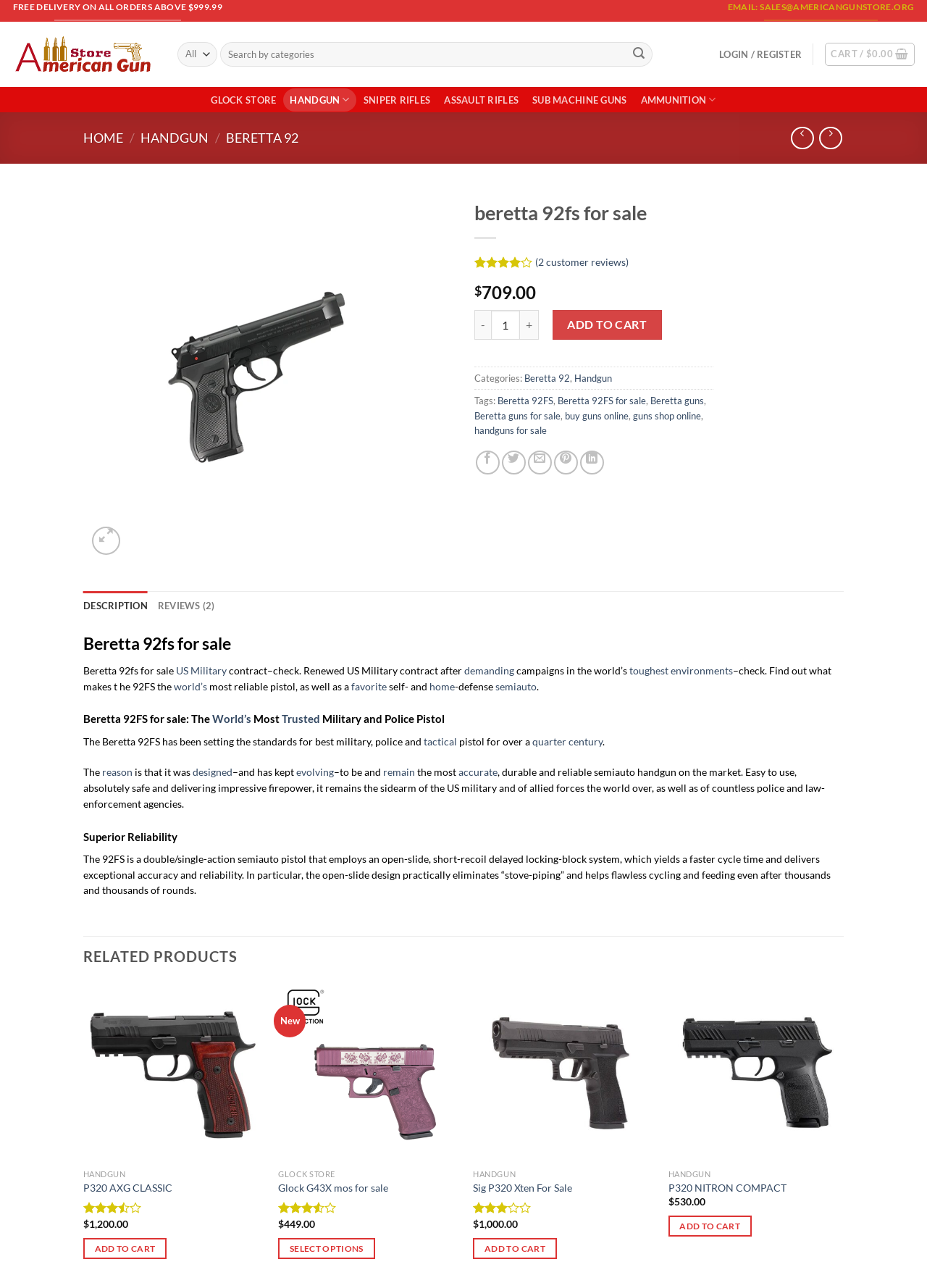What is the name of the gun being sold?
Could you answer the question in a detailed manner, providing as much information as possible?

The name of the gun being sold can be found in the heading 'beretta 92fs for sale' and also in the image description 'beretta 92fs for sale'.